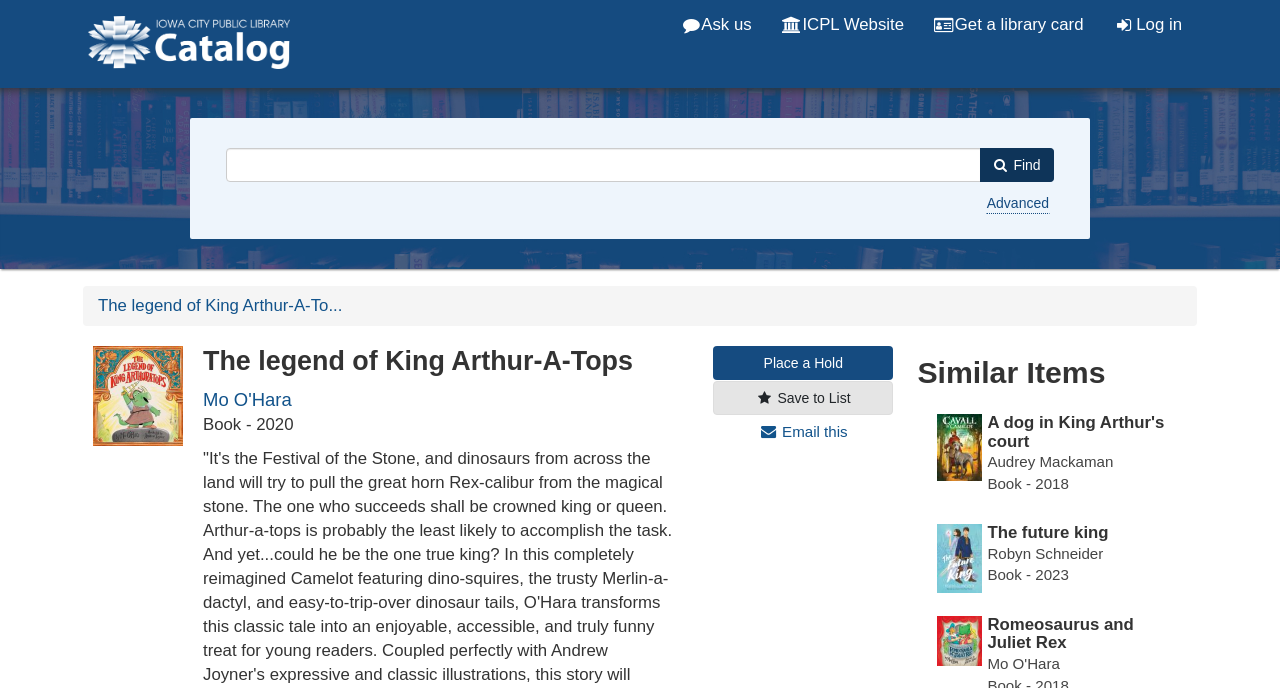Locate the bounding box coordinates of the clickable region to complete the following instruction: "Place a hold on the book."

[0.557, 0.503, 0.698, 0.552]